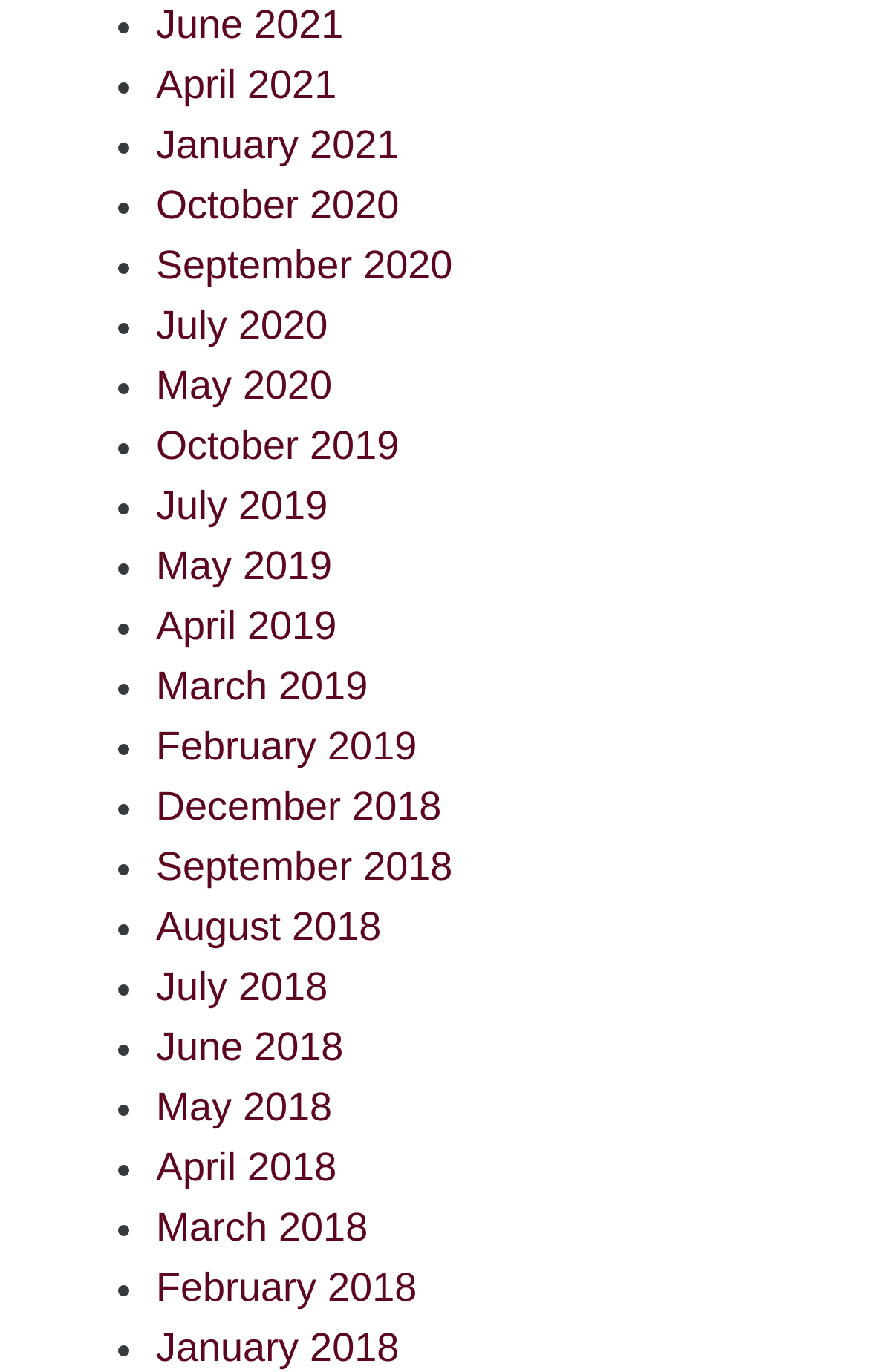Locate the bounding box coordinates of the clickable element to fulfill the following instruction: "View October 2020". Provide the coordinates as four float numbers between 0 and 1 in the format [left, top, right, bottom].

[0.179, 0.133, 0.459, 0.165]